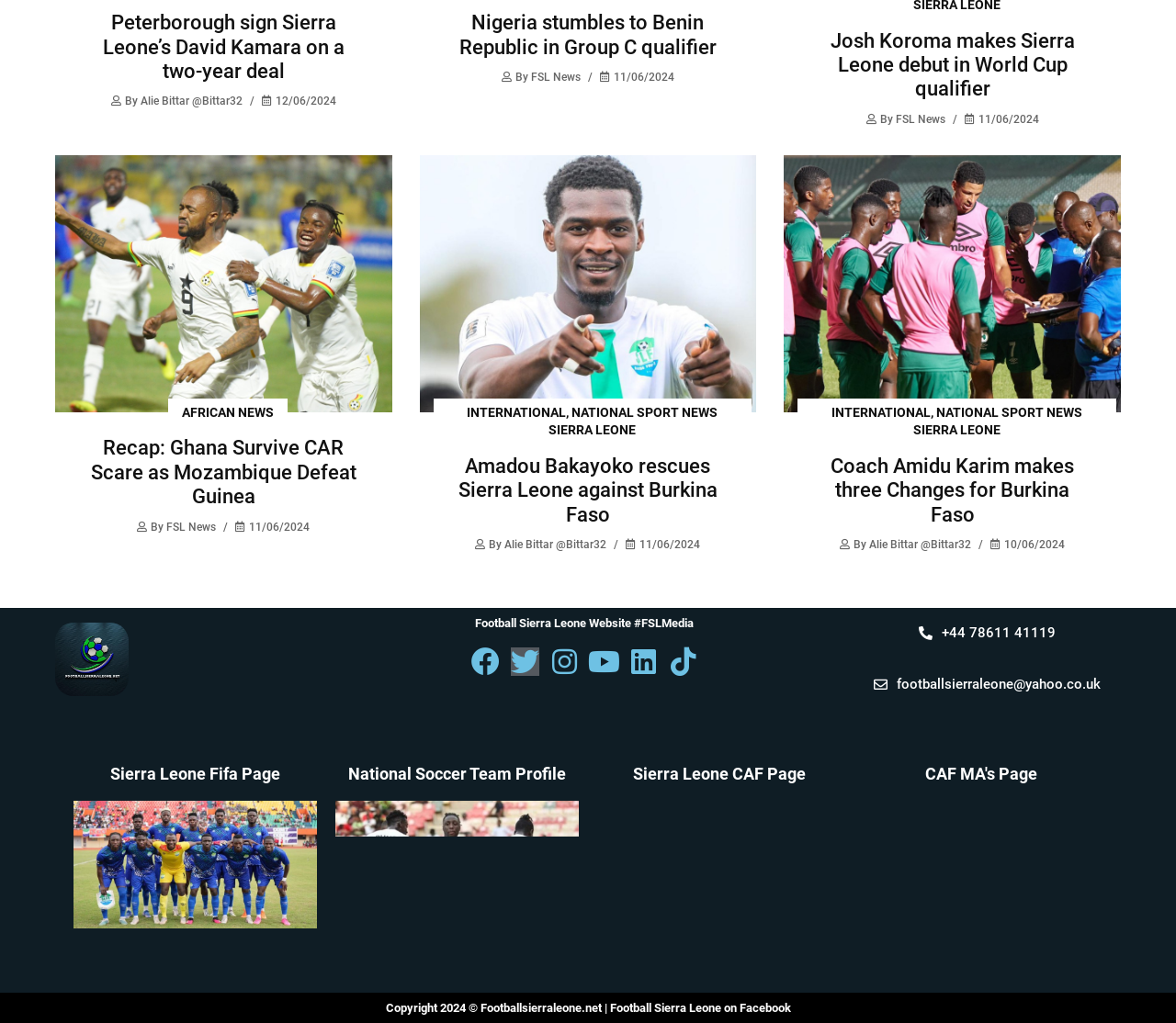Please find the bounding box coordinates of the element that must be clicked to perform the given instruction: "Visit the Sierra Leone Fifa Page". The coordinates should be four float numbers from 0 to 1, i.e., [left, top, right, bottom].

[0.094, 0.747, 0.238, 0.766]